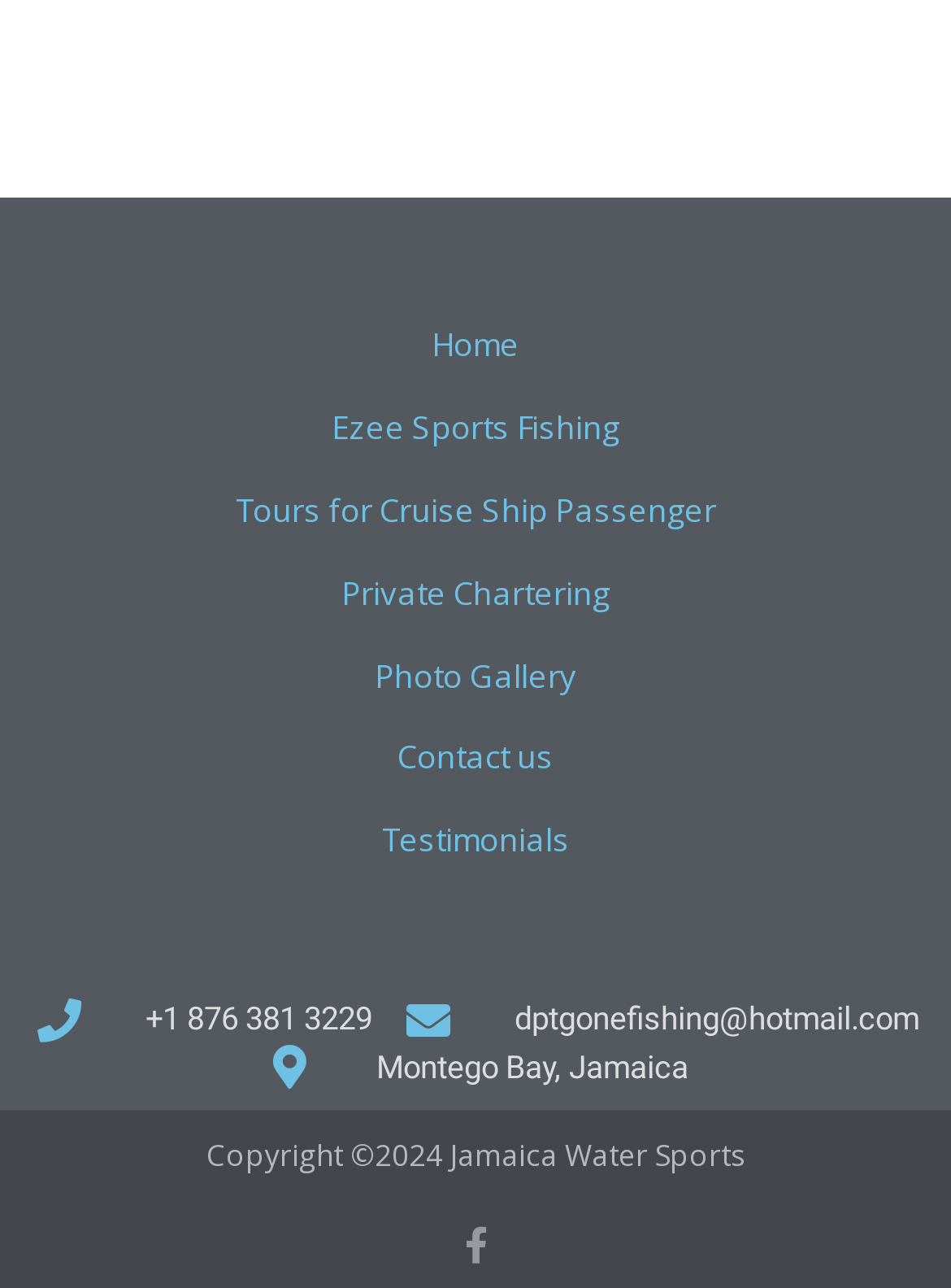Please look at the image and answer the question with a detailed explanation: How many links are there in the footer section?

I counted the number of link elements in the footer section, which includes 'Home', 'Ezee Sports Fishing', 'Tours for Cruise Ship Passenger', 'Private Chartering', 'Photo Gallery', 'Contact us', 'Testimonials', and 'Facebook-f'.